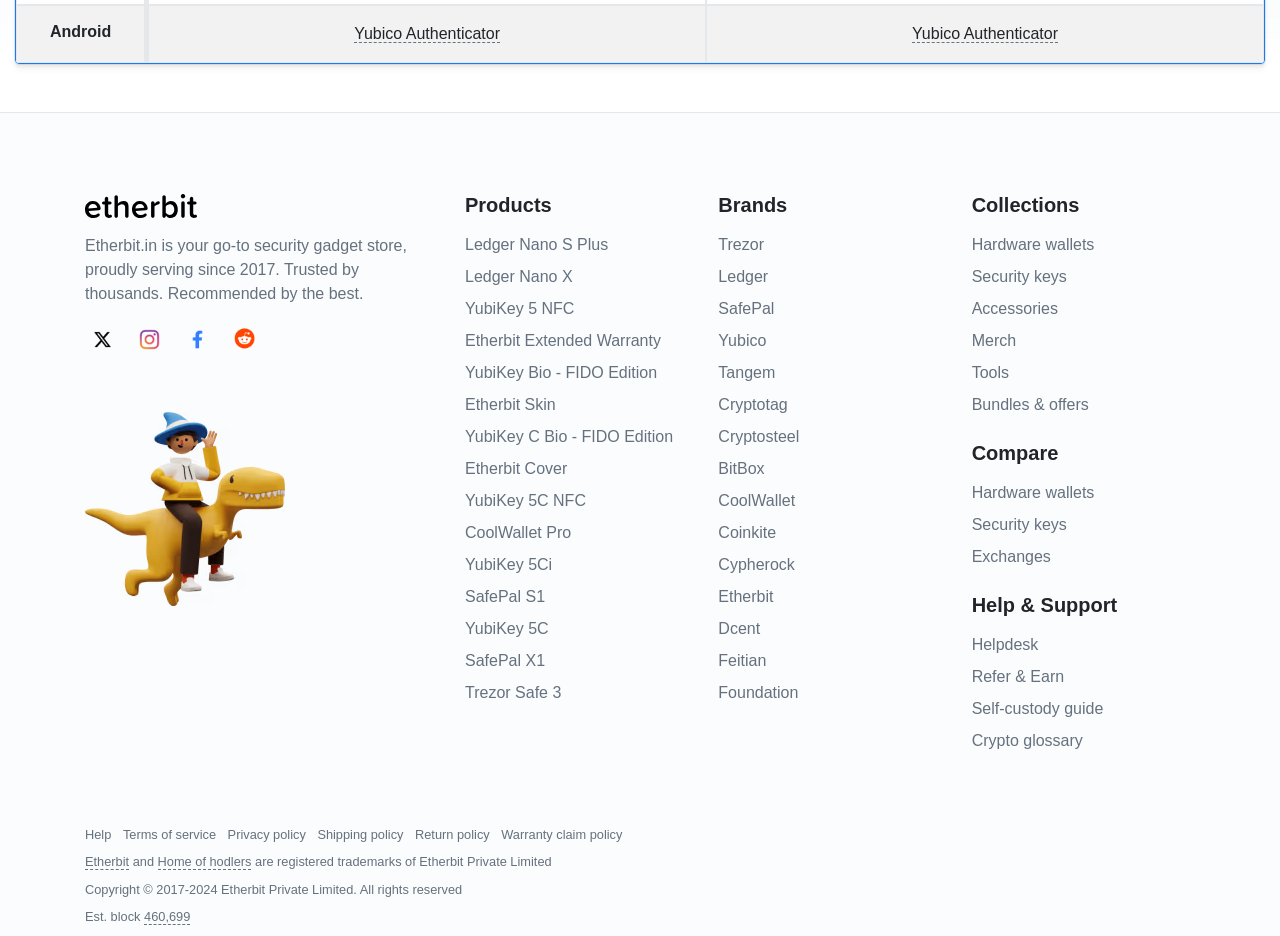Pinpoint the bounding box coordinates of the clickable element to carry out the following instruction: "View the 'Products' section."

[0.363, 0.206, 0.538, 0.232]